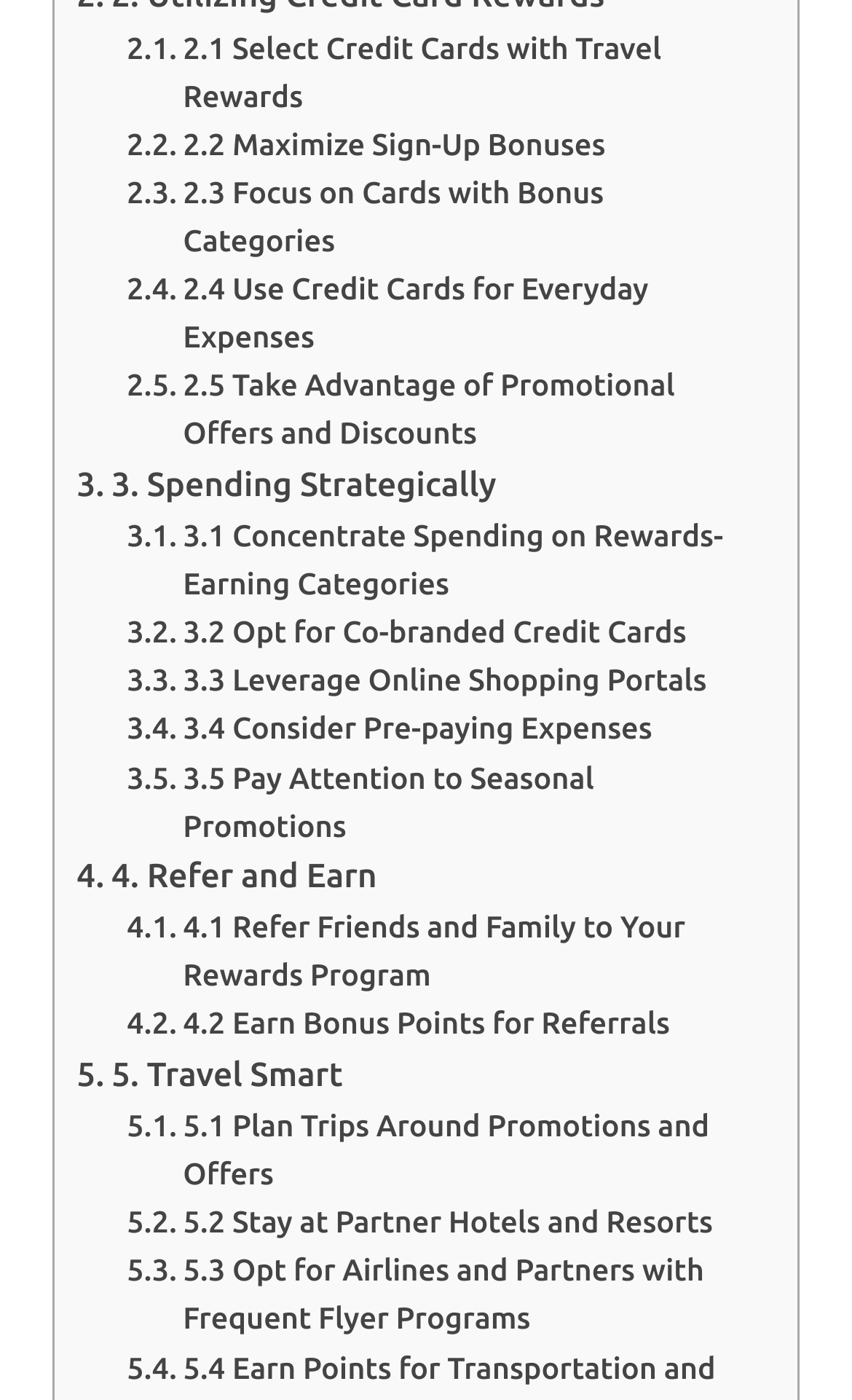Please identify the bounding box coordinates of the element's region that should be clicked to execute the following instruction: "Select Credit Cards with Travel Rewards". The bounding box coordinates must be four float numbers between 0 and 1, i.e., [left, top, right, bottom].

[0.149, 0.017, 0.885, 0.086]